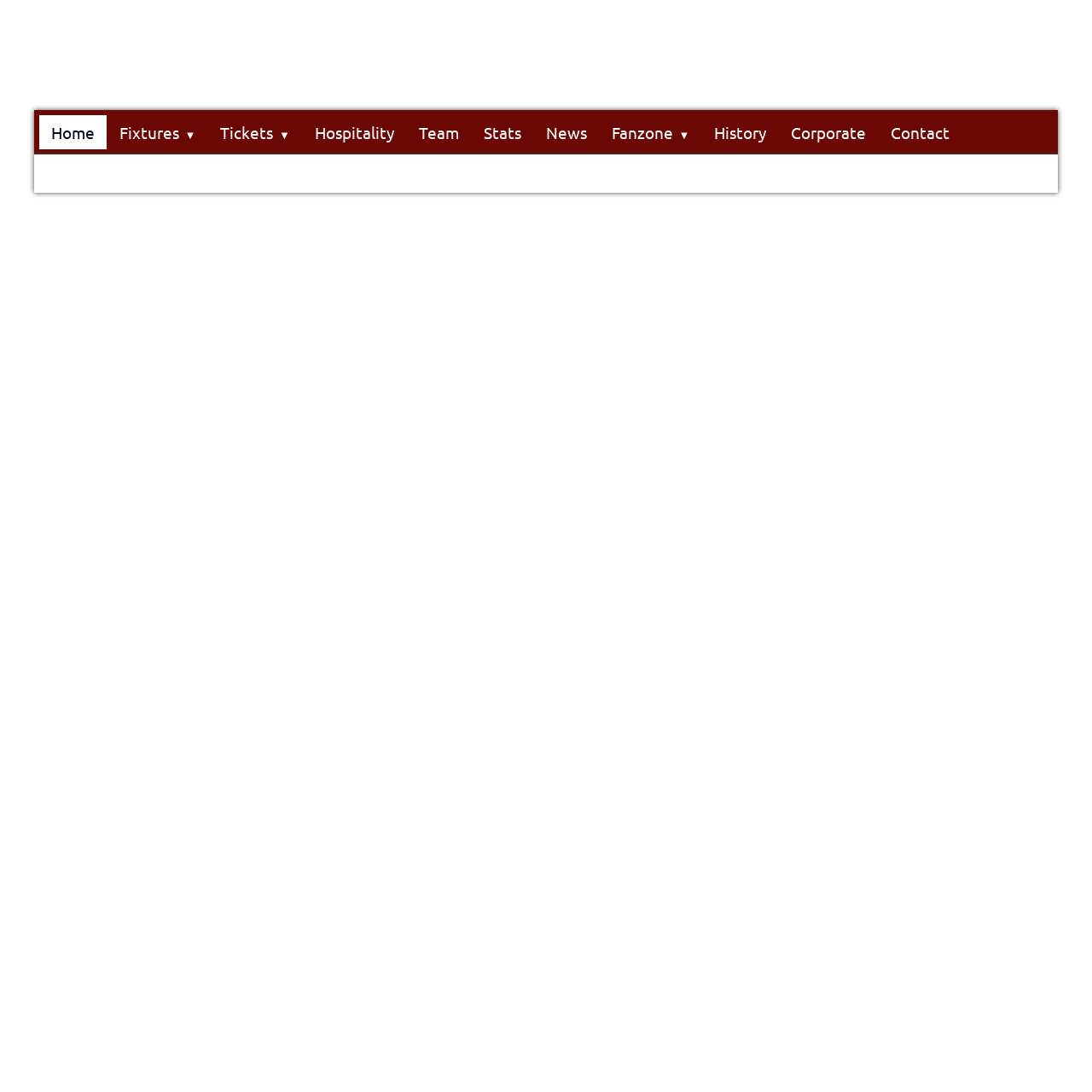Determine the bounding box coordinates of the clickable region to execute the instruction: "Click on Tickets". The coordinates should be four float numbers between 0 and 1, denoted as [left, top, right, bottom].

[0.728, 0.01, 0.769, 0.034]